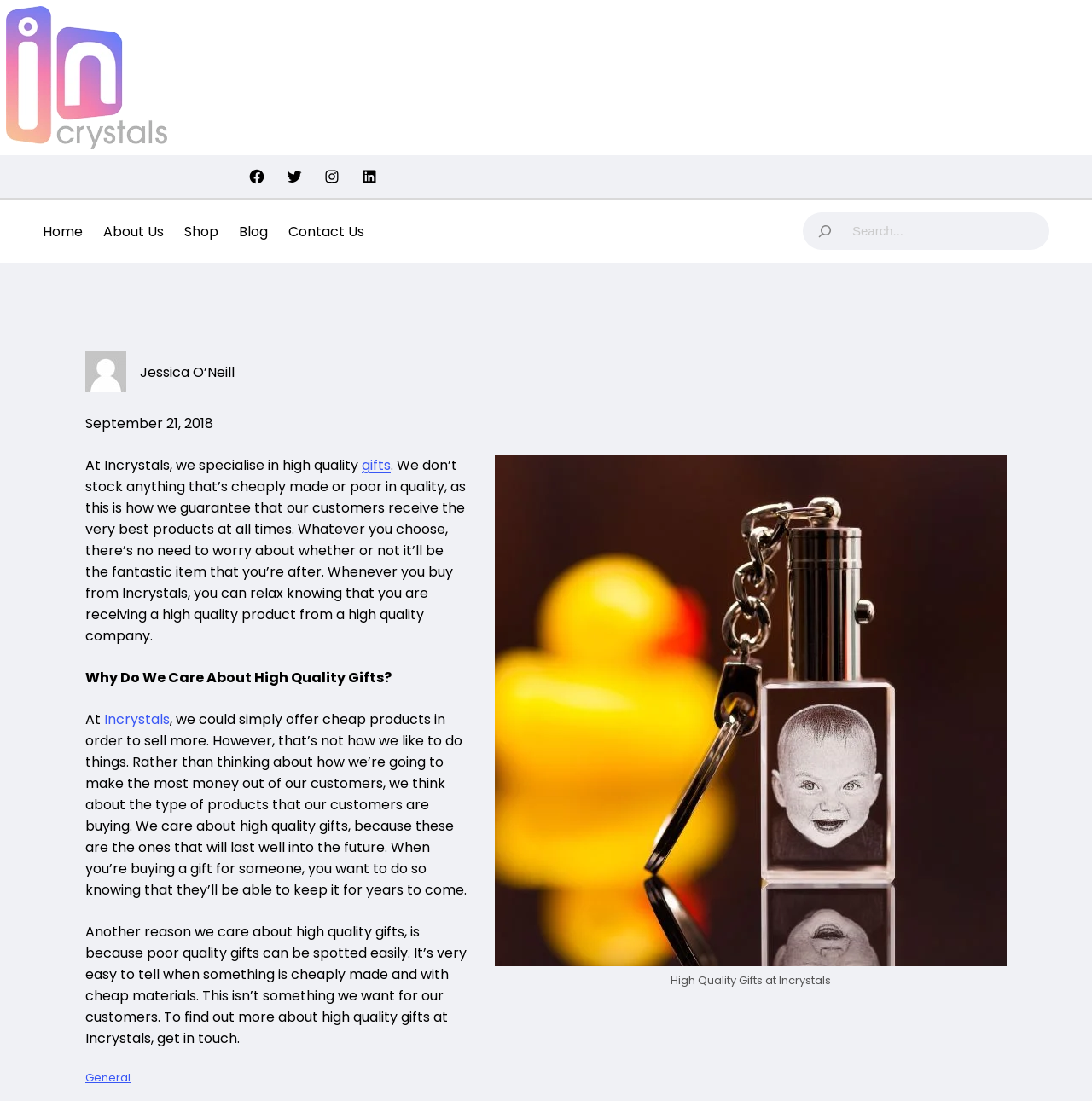Please give a short response to the question using one word or a phrase:
How many social media links are available?

4